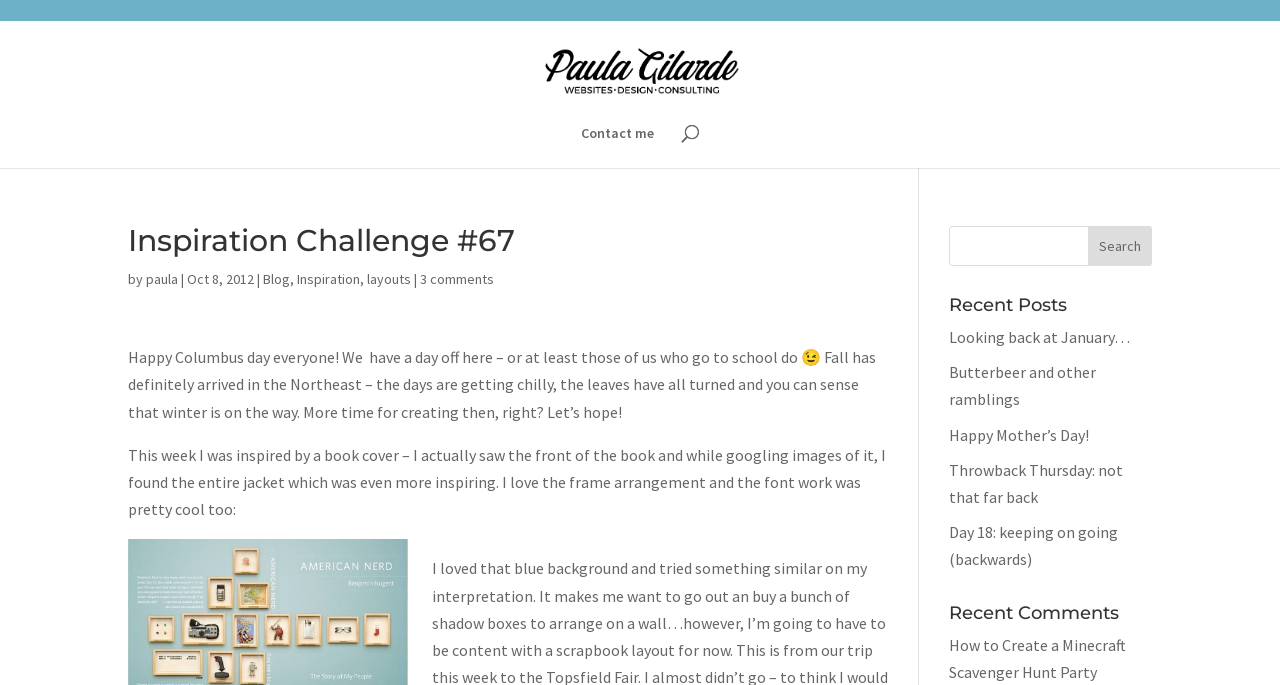Please indicate the bounding box coordinates of the element's region to be clicked to achieve the instruction: "Contact the author". Provide the coordinates as four float numbers between 0 and 1, i.e., [left, top, right, bottom].

[0.454, 0.184, 0.511, 0.245]